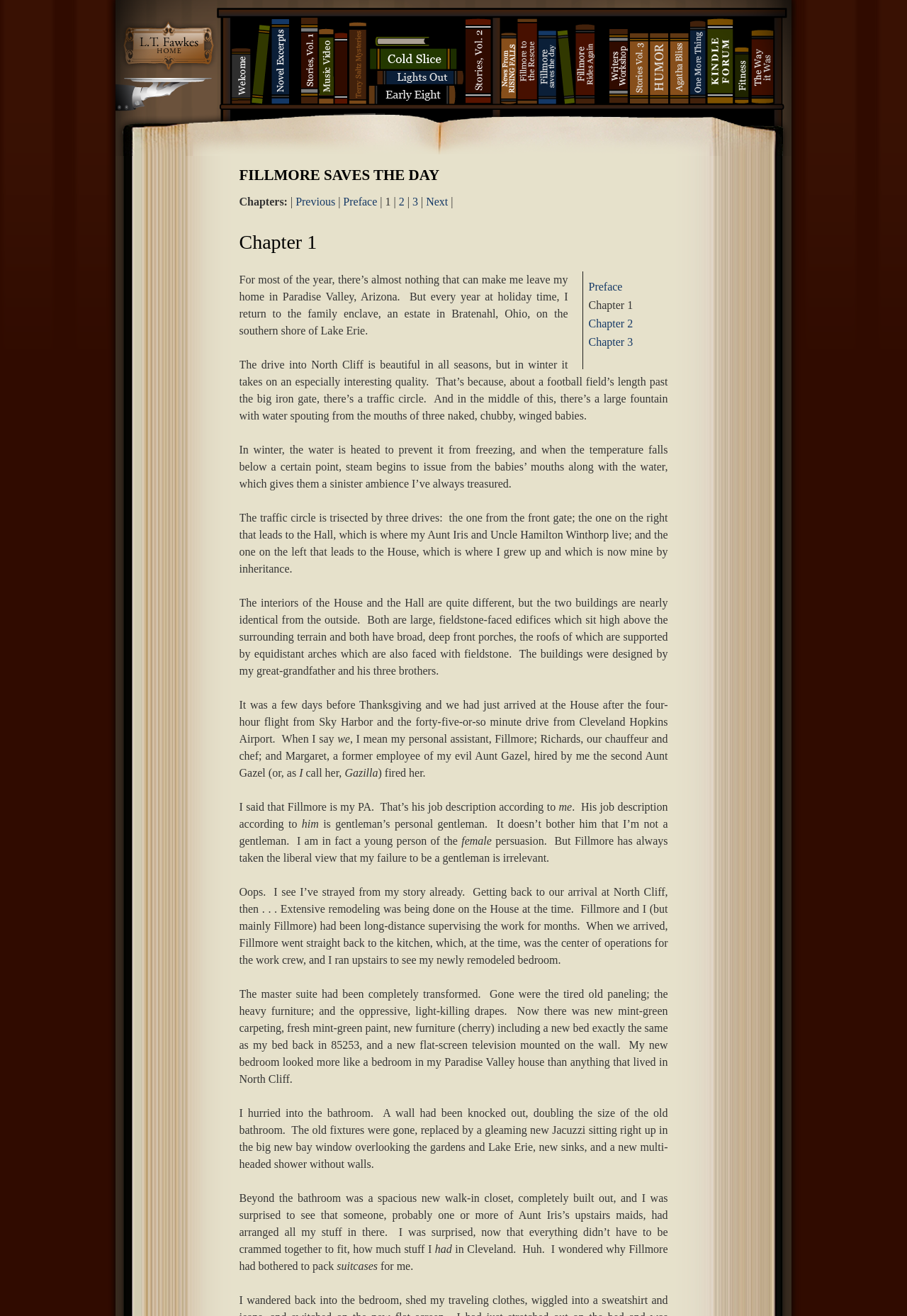Locate the bounding box coordinates of the element that should be clicked to execute the following instruction: "Click on the 'Next' link".

[0.47, 0.149, 0.494, 0.158]